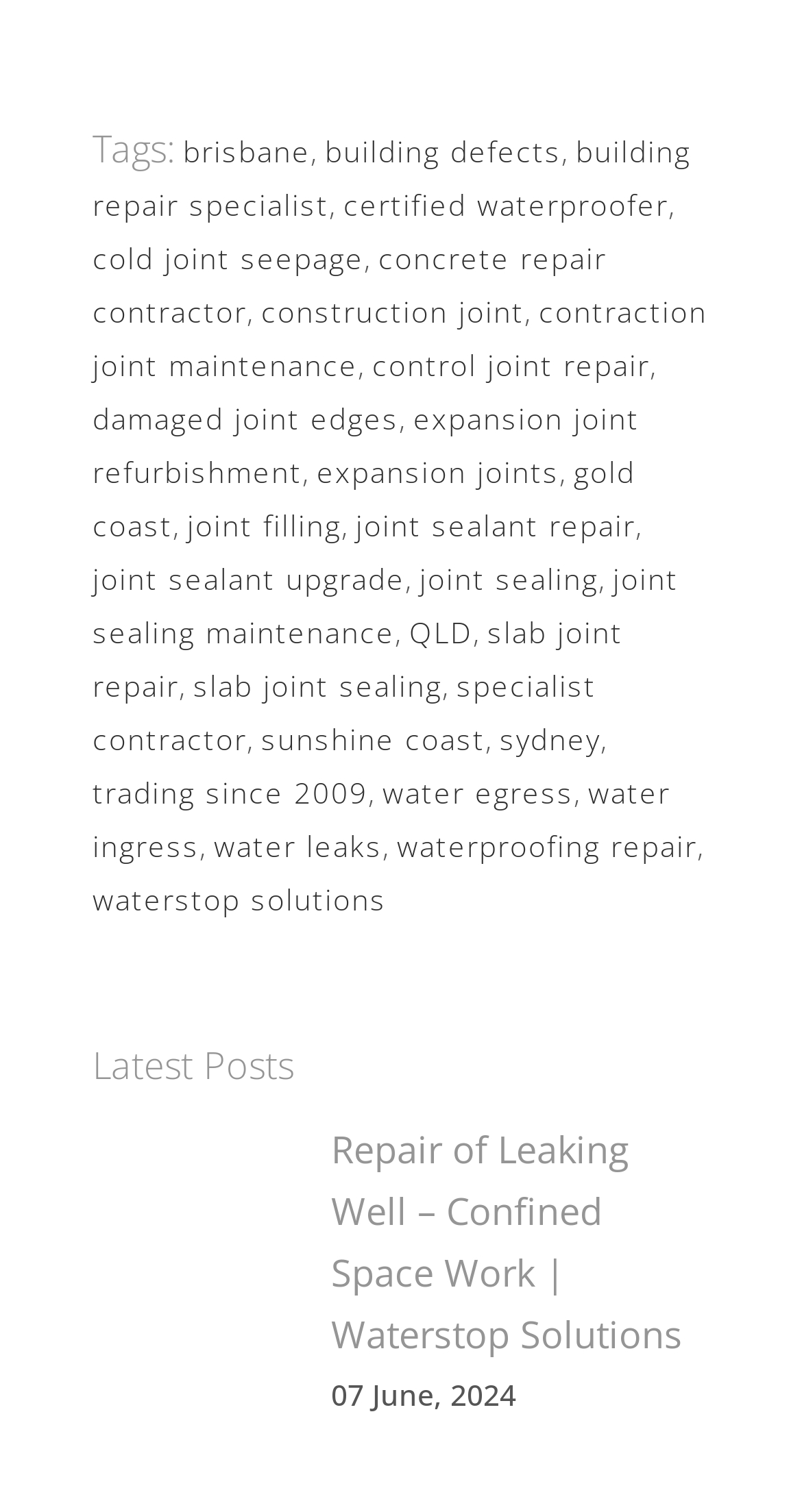Using the provided description QLD, find the bounding box coordinates for the UI element. Provide the coordinates in (top-left x, top-left y, bottom-right x, bottom-right y) format, ensuring all values are between 0 and 1.

[0.51, 0.405, 0.59, 0.431]